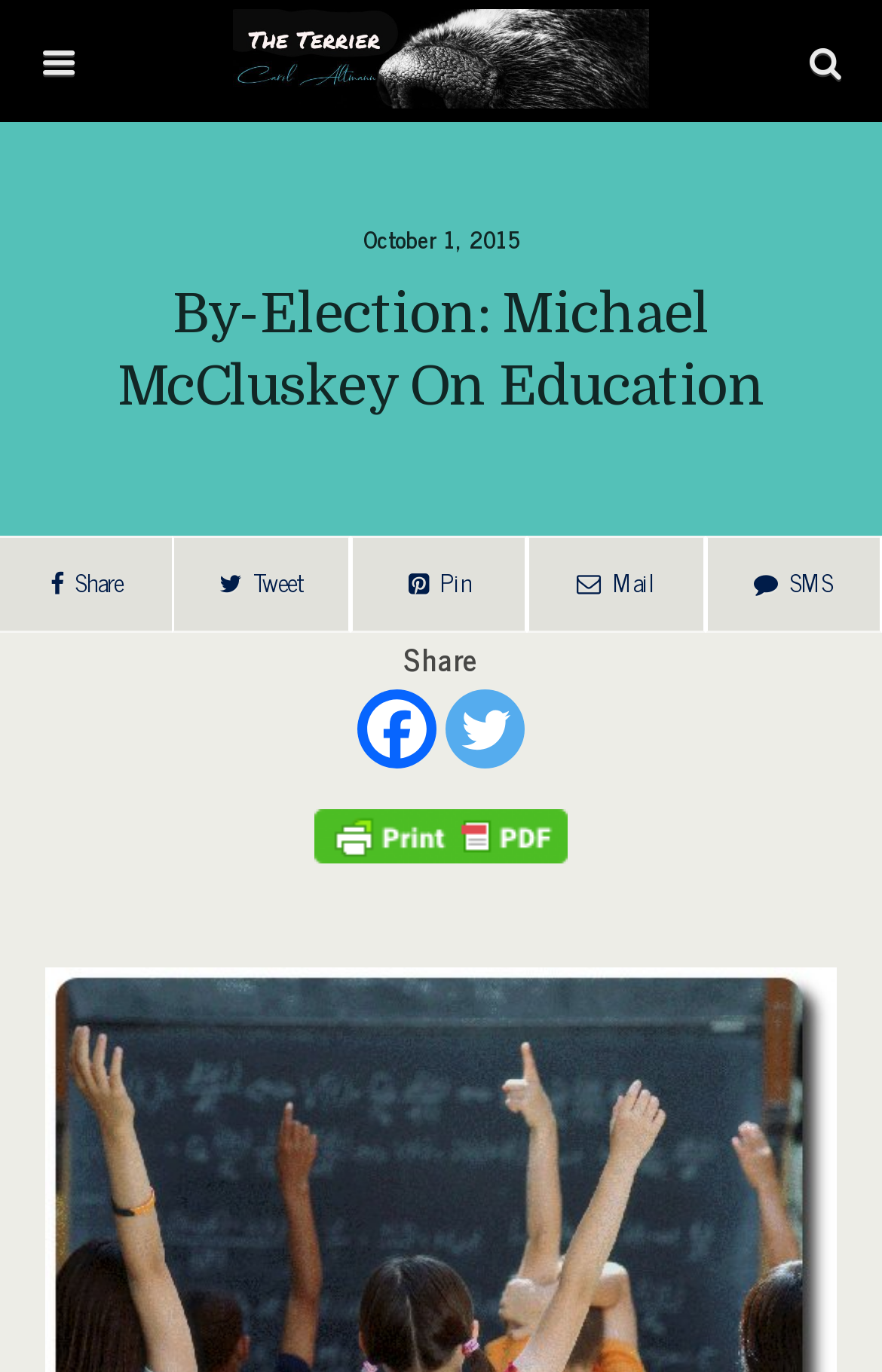Please provide the bounding box coordinates for the element that needs to be clicked to perform the following instruction: "Click the print friendly button". The coordinates should be given as four float numbers between 0 and 1, i.e., [left, top, right, bottom].

[0.356, 0.565, 0.644, 0.654]